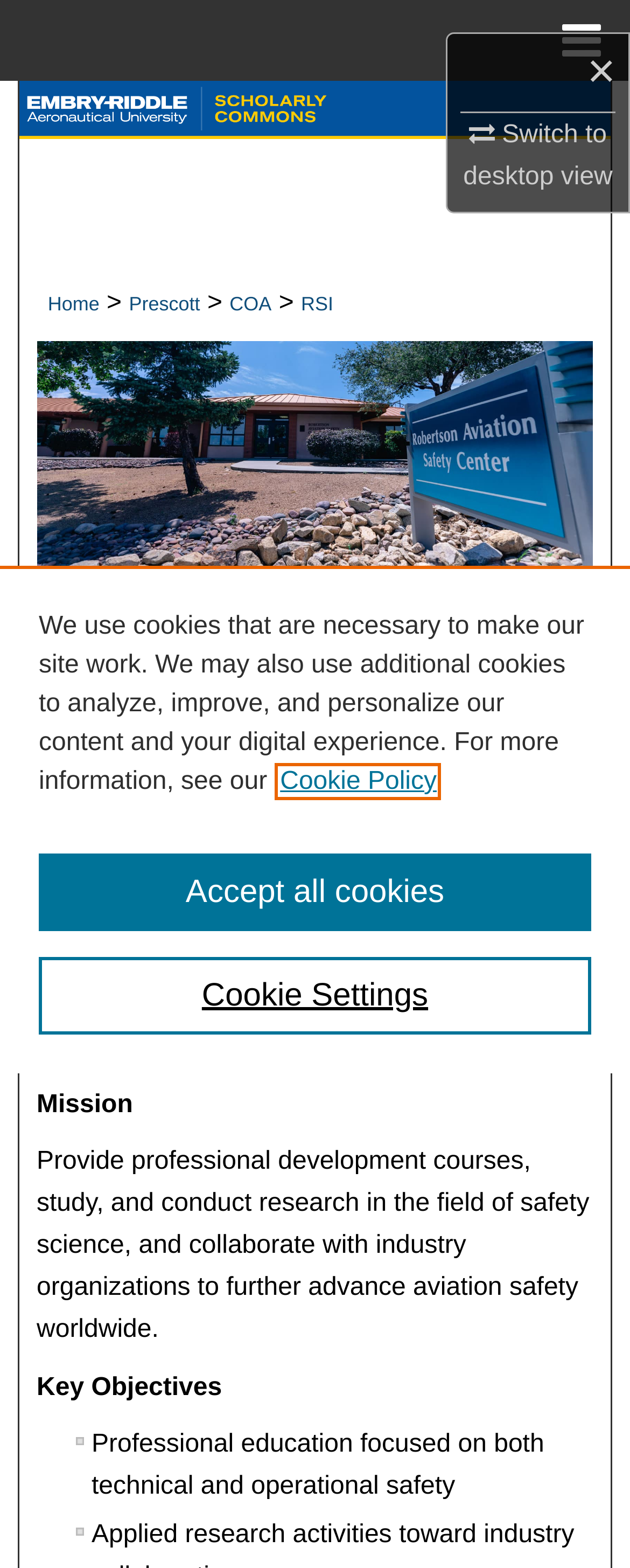Specify the bounding box coordinates of the element's region that should be clicked to achieve the following instruction: "Switch to desktop view". The bounding box coordinates consist of four float numbers between 0 and 1, in the format [left, top, right, bottom].

[0.735, 0.074, 0.972, 0.122]